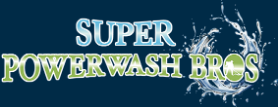Provide a comprehensive description of the image.

The image features the logo of "Super Powerwash Bros," prominently displaying the brand name in a stylized font. The word "SUPER" is rendered in a bright blue, while "POWERWASH BROS" is in a vibrant green, signifying energy and vitality. Surrounding the text is a dynamic splash of water, visually representing the company's focus on power washing services. This logo encapsulates the brand's identity, combining bold colors and imagery to convey efficiency and a fresh approach to cleaning outdoors.